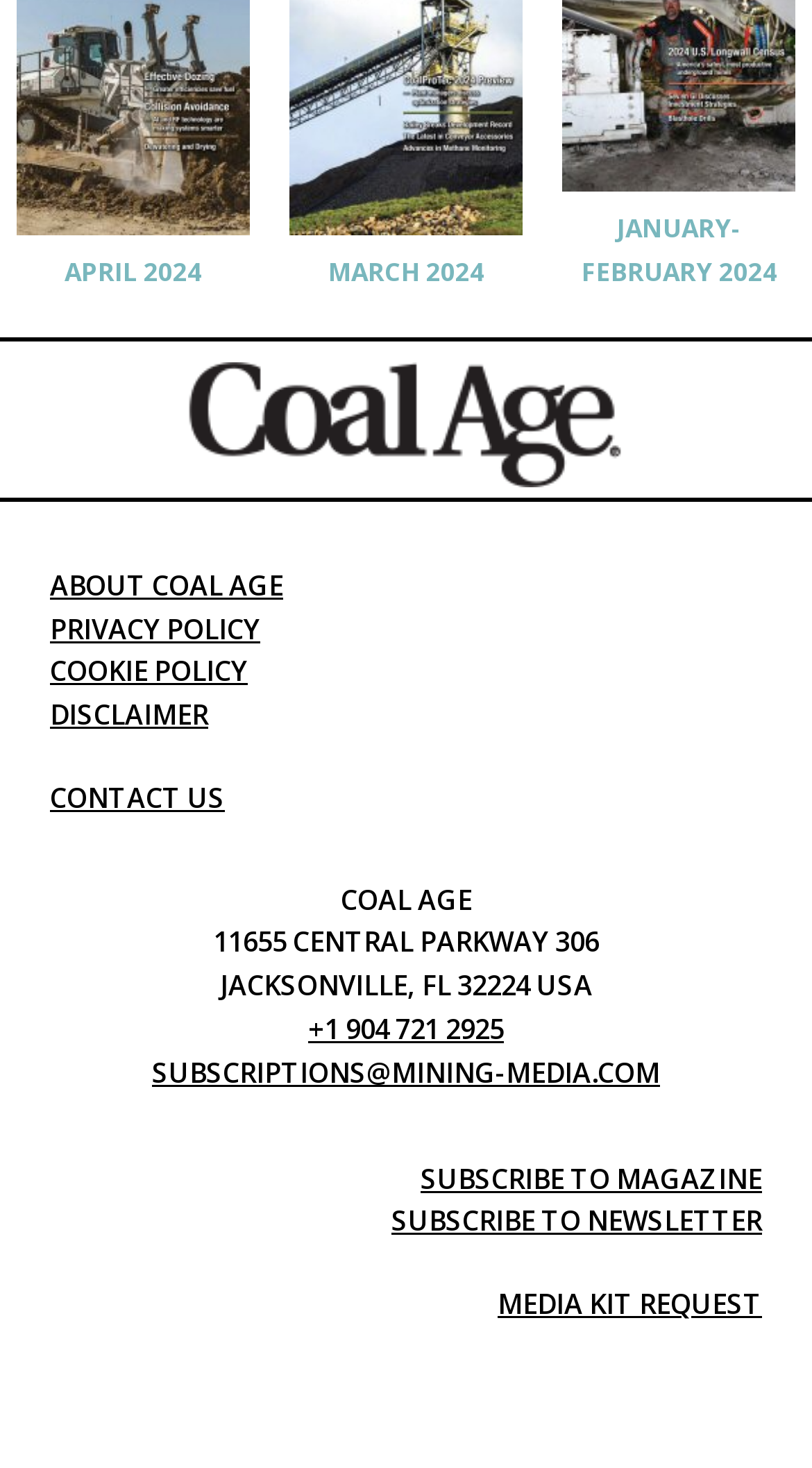How many StaticText elements are there? Examine the screenshot and reply using just one word or a brief phrase.

3